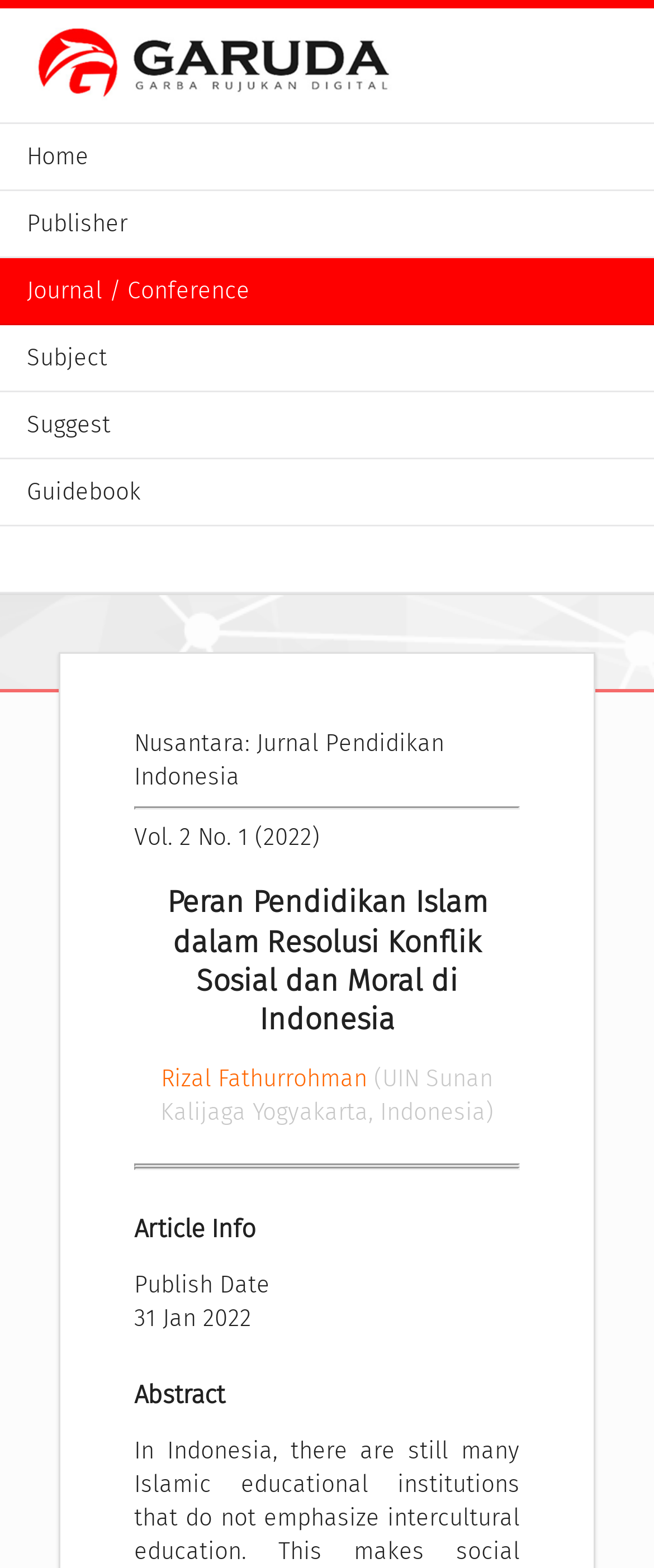Use a single word or phrase to answer the following:
What is the title of the journal?

Nusantara: Jurnal Pendidikan Indonesia